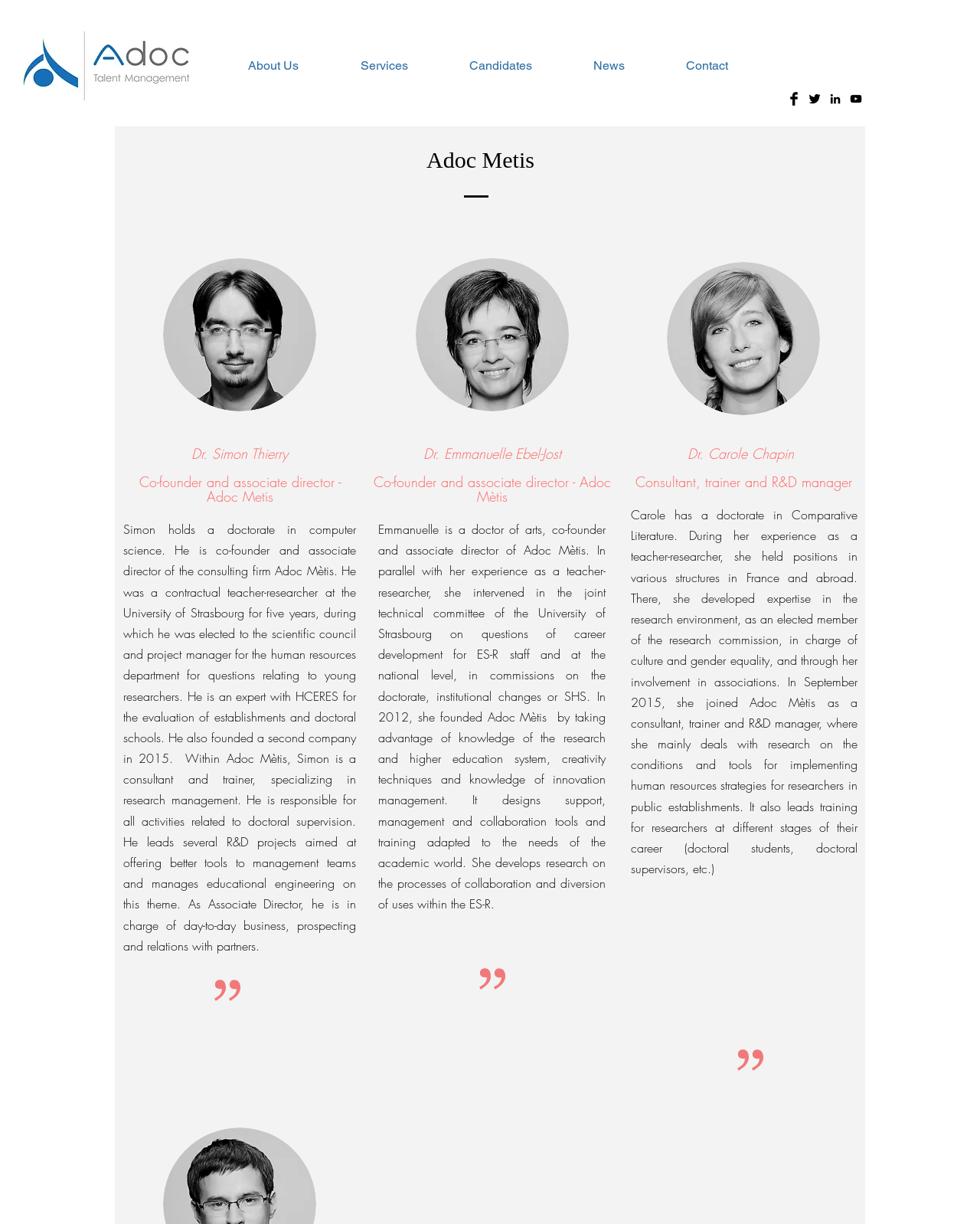How many team members are introduced?
Based on the screenshot, provide your answer in one word or phrase.

3